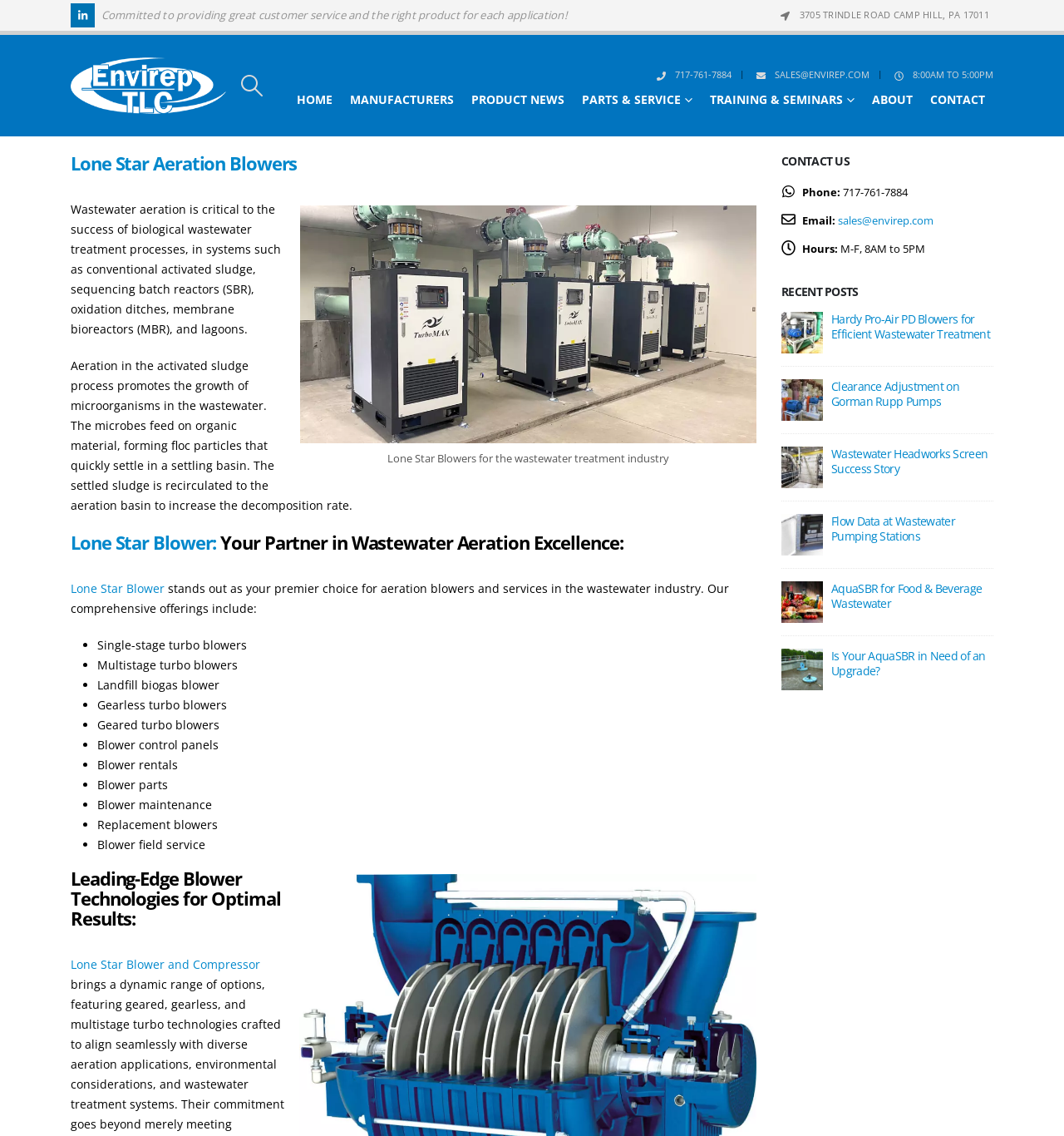Please specify the bounding box coordinates for the clickable region that will help you carry out the instruction: "Read the post about 'Hardy Pro-Air PD Blowers for Efficient Wastewater Treatment'".

[0.781, 0.274, 0.93, 0.301]